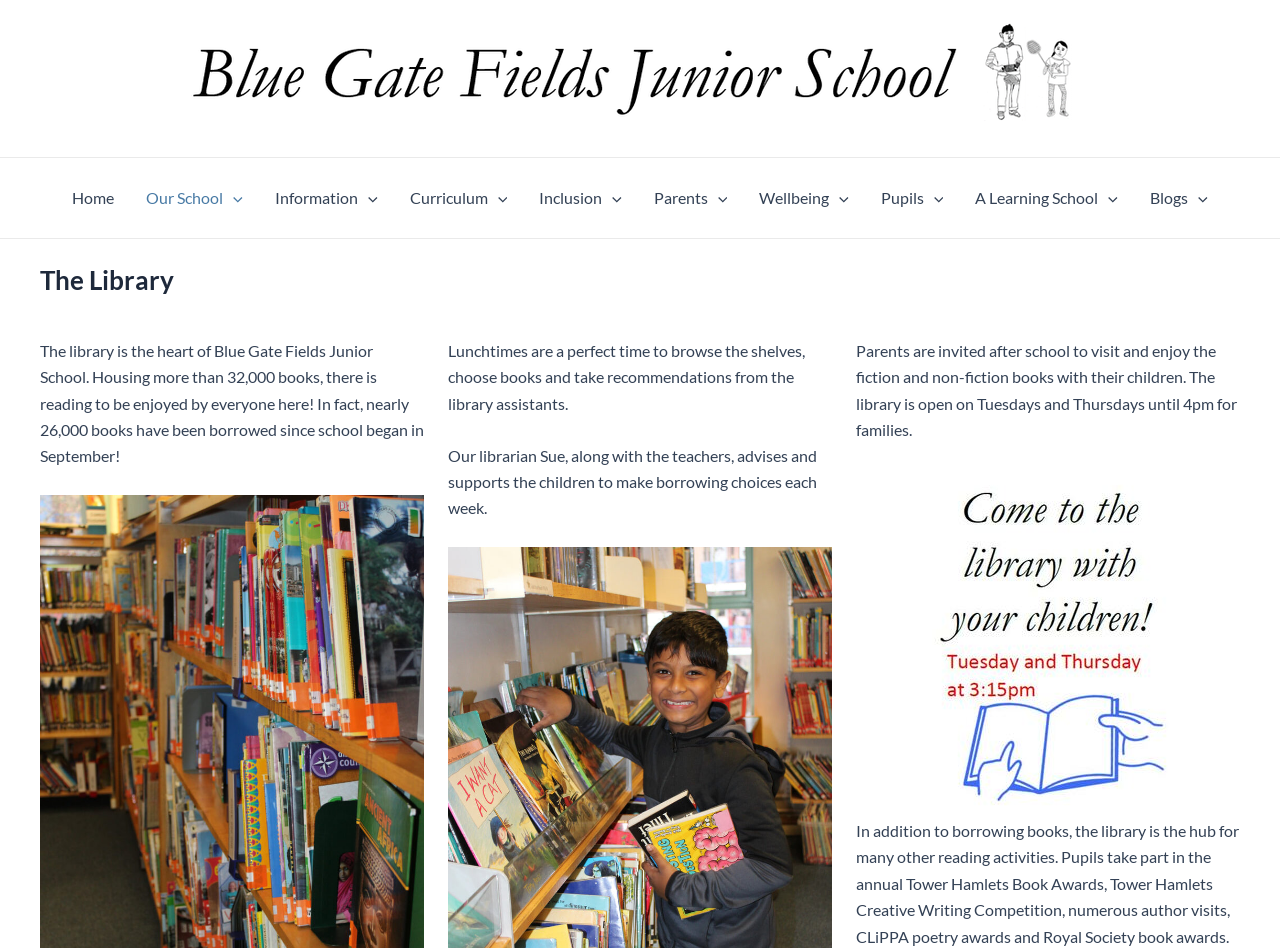What is the purpose of the library assistants?
Look at the image and respond to the question as thoroughly as possible.

The purpose of the library assistants can be found in the StaticText 'Our librarian Sue, along with the teachers, advises and supports the children to make borrowing choices each week.' which describes the role of the librarian and library assistants.